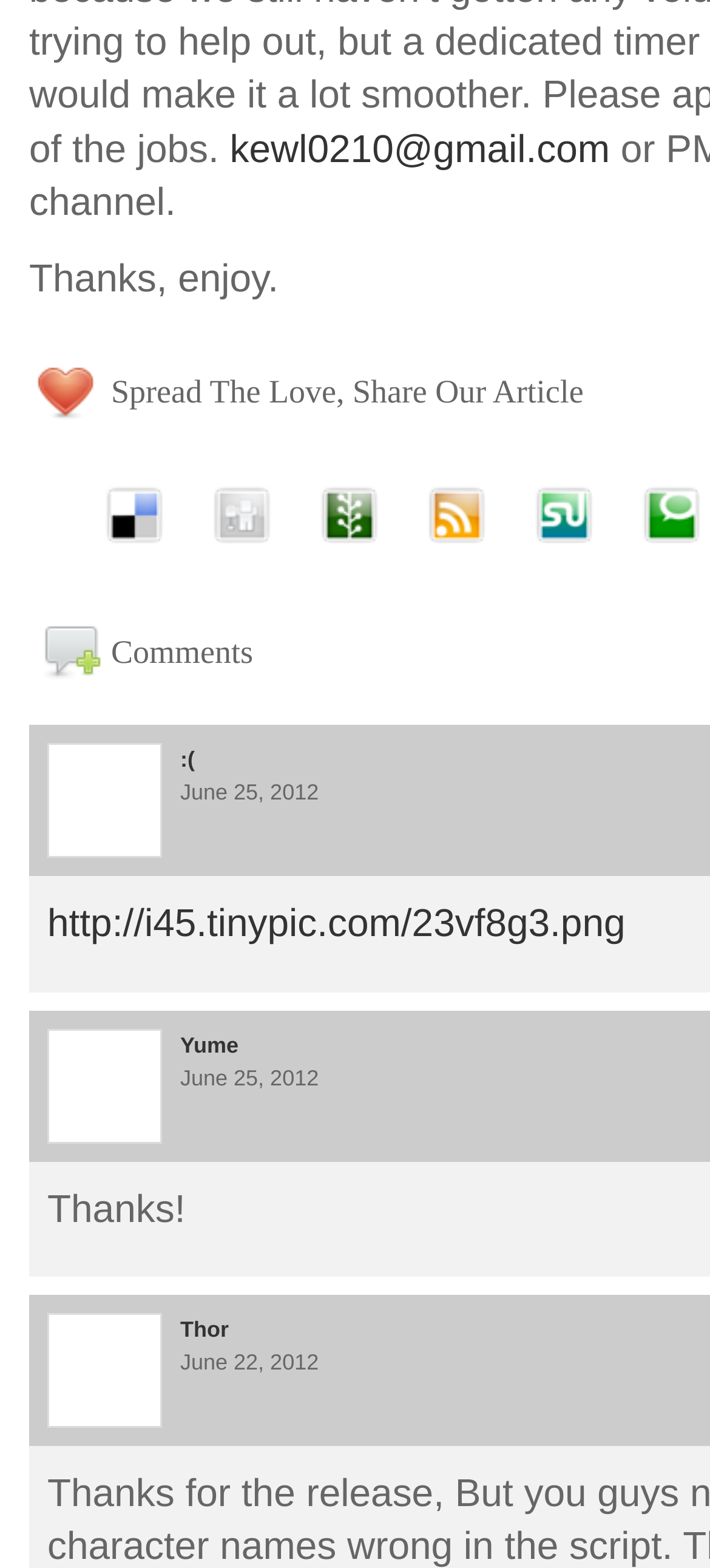Please mark the clickable region by giving the bounding box coordinates needed to complete this instruction: "Go to Yume's page".

[0.254, 0.658, 0.336, 0.674]